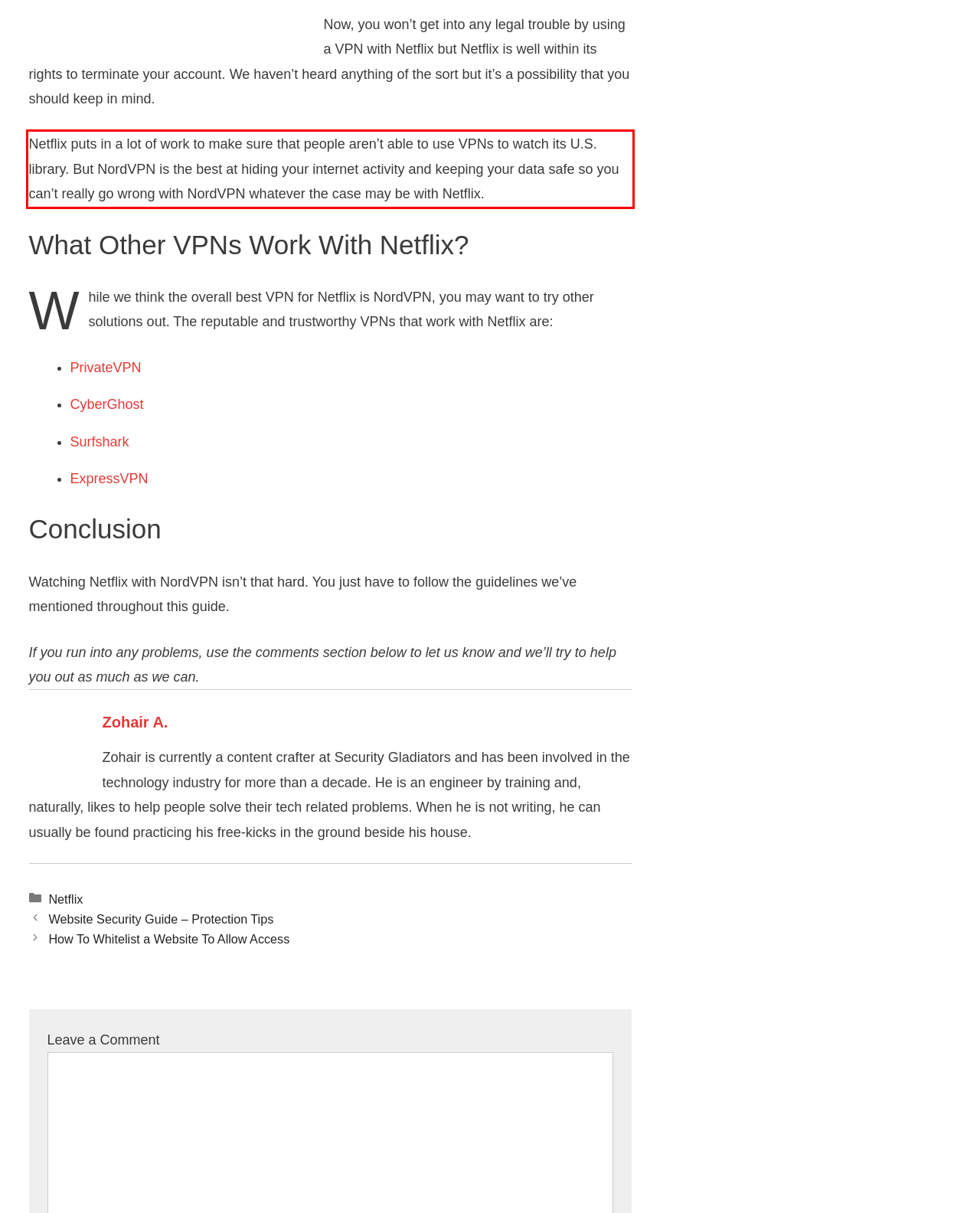You are looking at a screenshot of a webpage with a red rectangle bounding box. Use OCR to identify and extract the text content found inside this red bounding box.

Netflix puts in a lot of work to make sure that people aren’t able to use VPNs to watch its U.S. library. But NordVPN is the best at hiding your internet activity and keeping your data safe so you can’t really go wrong with NordVPN whatever the case may be with Netflix.